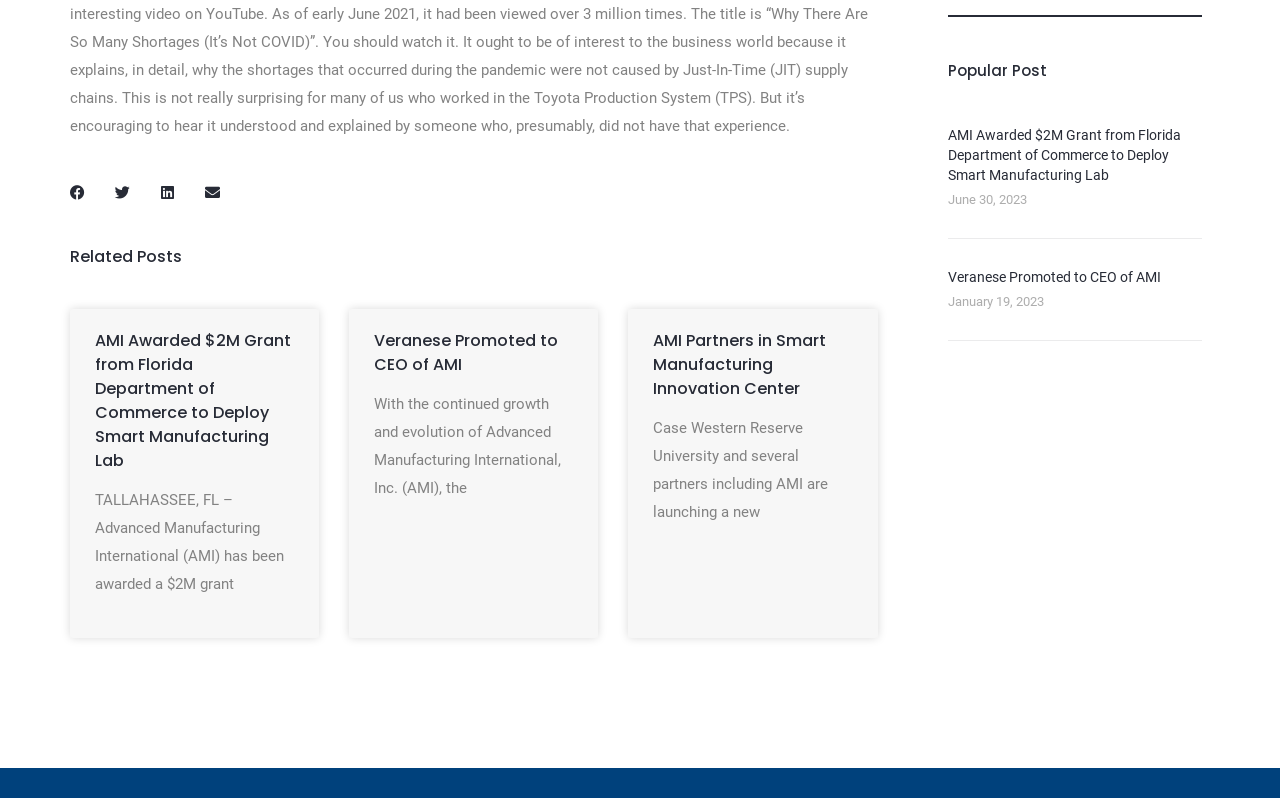Please identify the bounding box coordinates of the clickable element to fulfill the following instruction: "Share on linkedin". The coordinates should be four float numbers between 0 and 1, i.e., [left, top, right, bottom].

[0.113, 0.213, 0.148, 0.269]